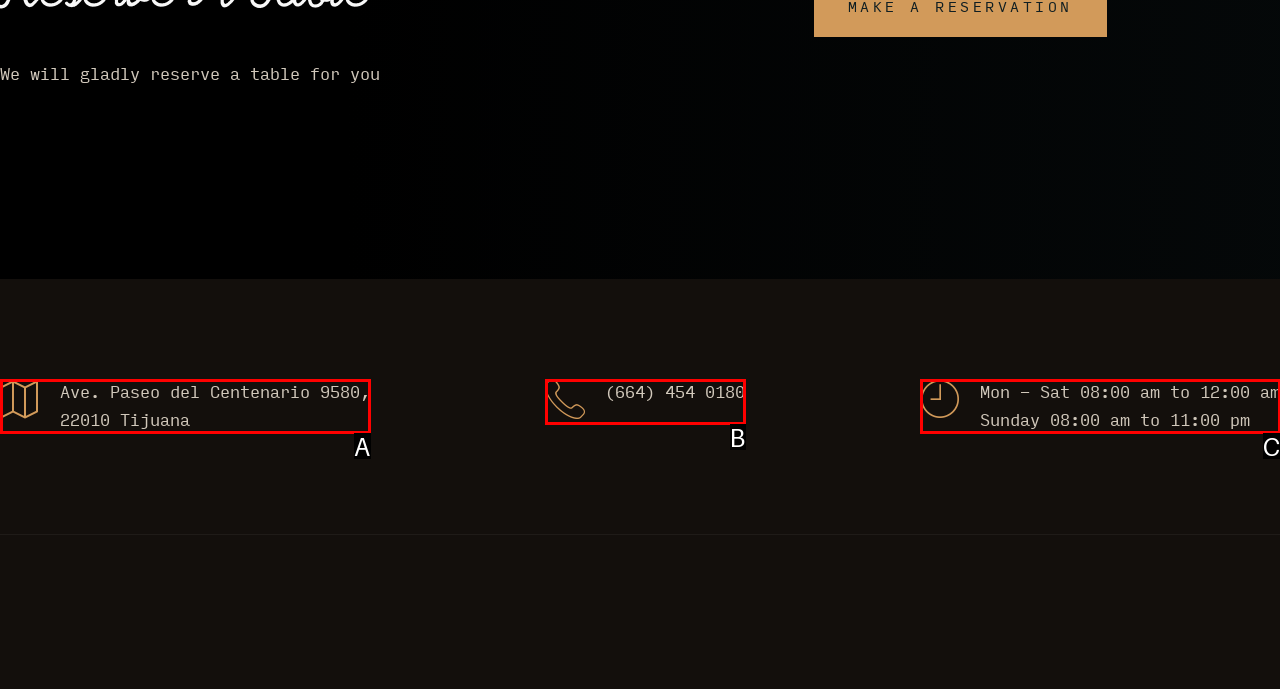Identify the option that corresponds to: (664) 454 0180
Respond with the corresponding letter from the choices provided.

B